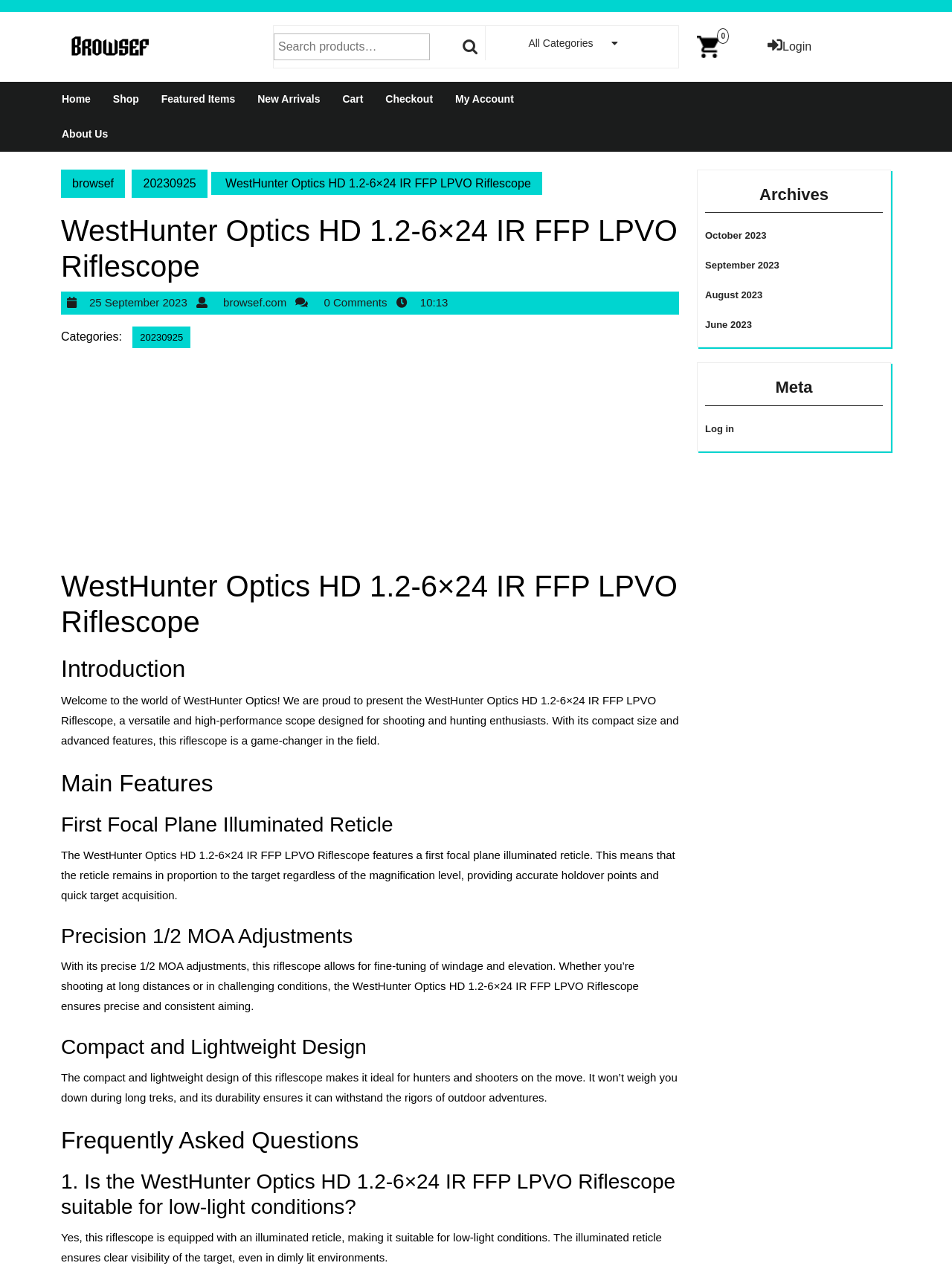Provide the bounding box coordinates for the UI element that is described by this text: "Log in". The coordinates should be in the form of four float numbers between 0 and 1: [left, top, right, bottom].

[0.741, 0.329, 0.771, 0.338]